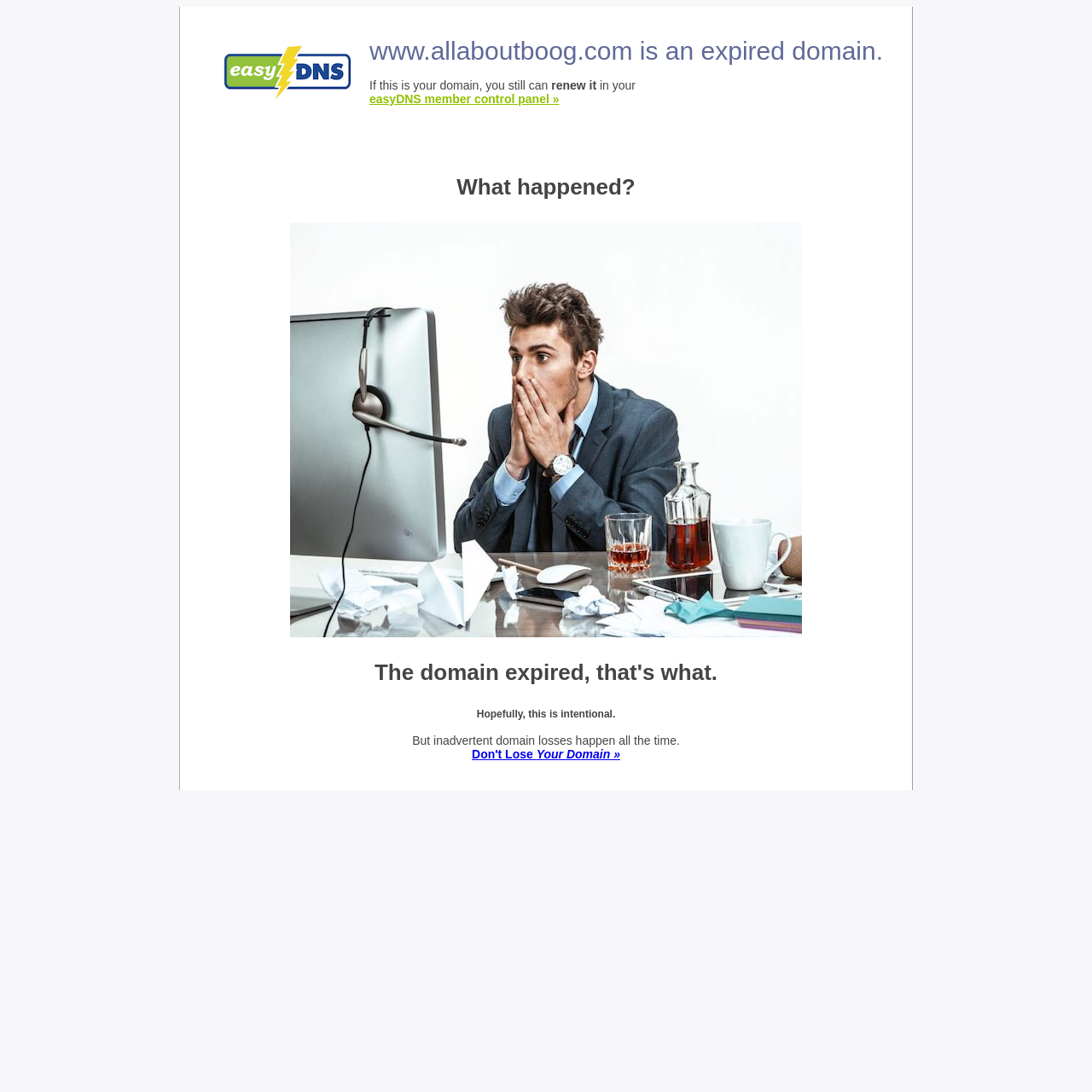Can you extract the primary headline text from the webpage?

www.allaboutboog.com is an expired domain.